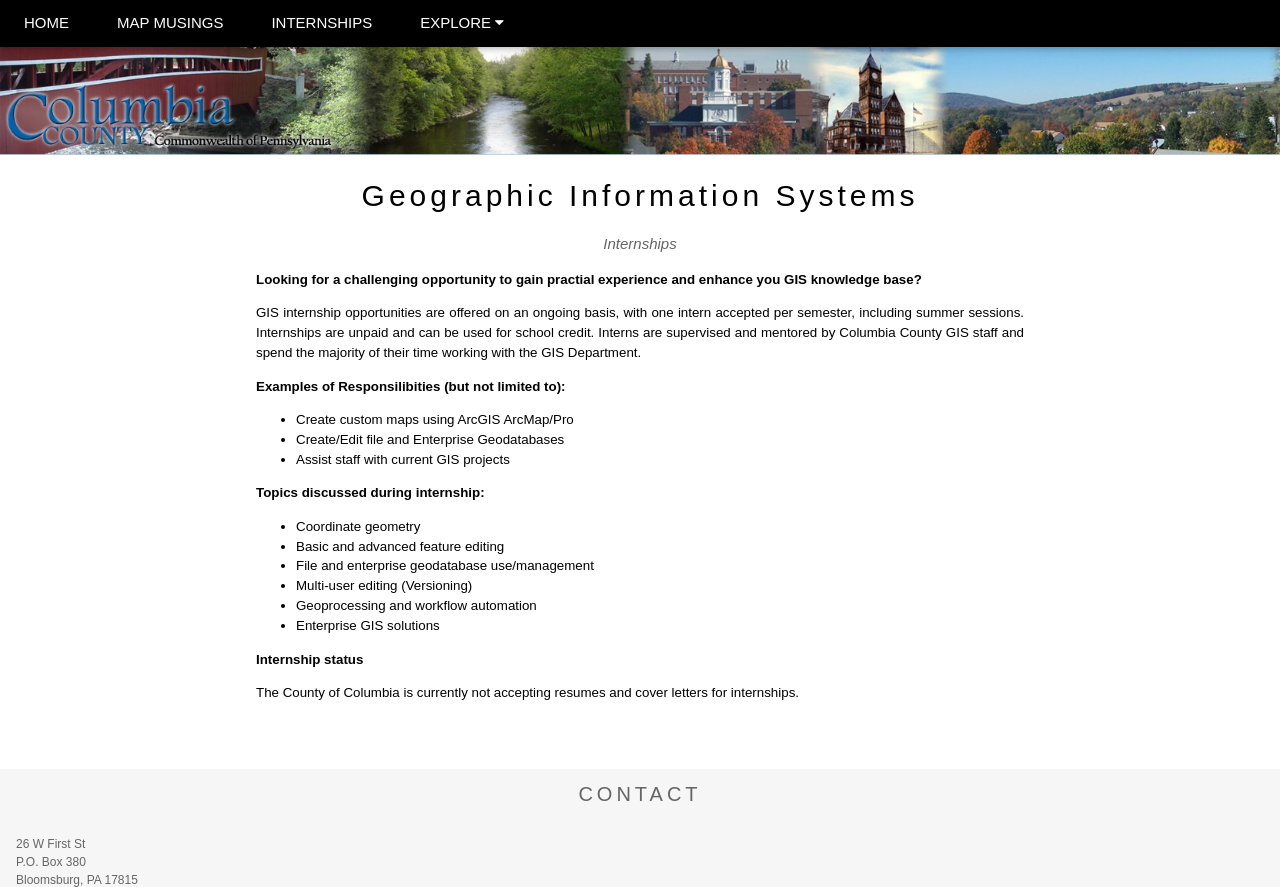Answer the following inquiry with a single word or phrase:
What is the current status of internship applications?

Not accepting resumes and cover letters